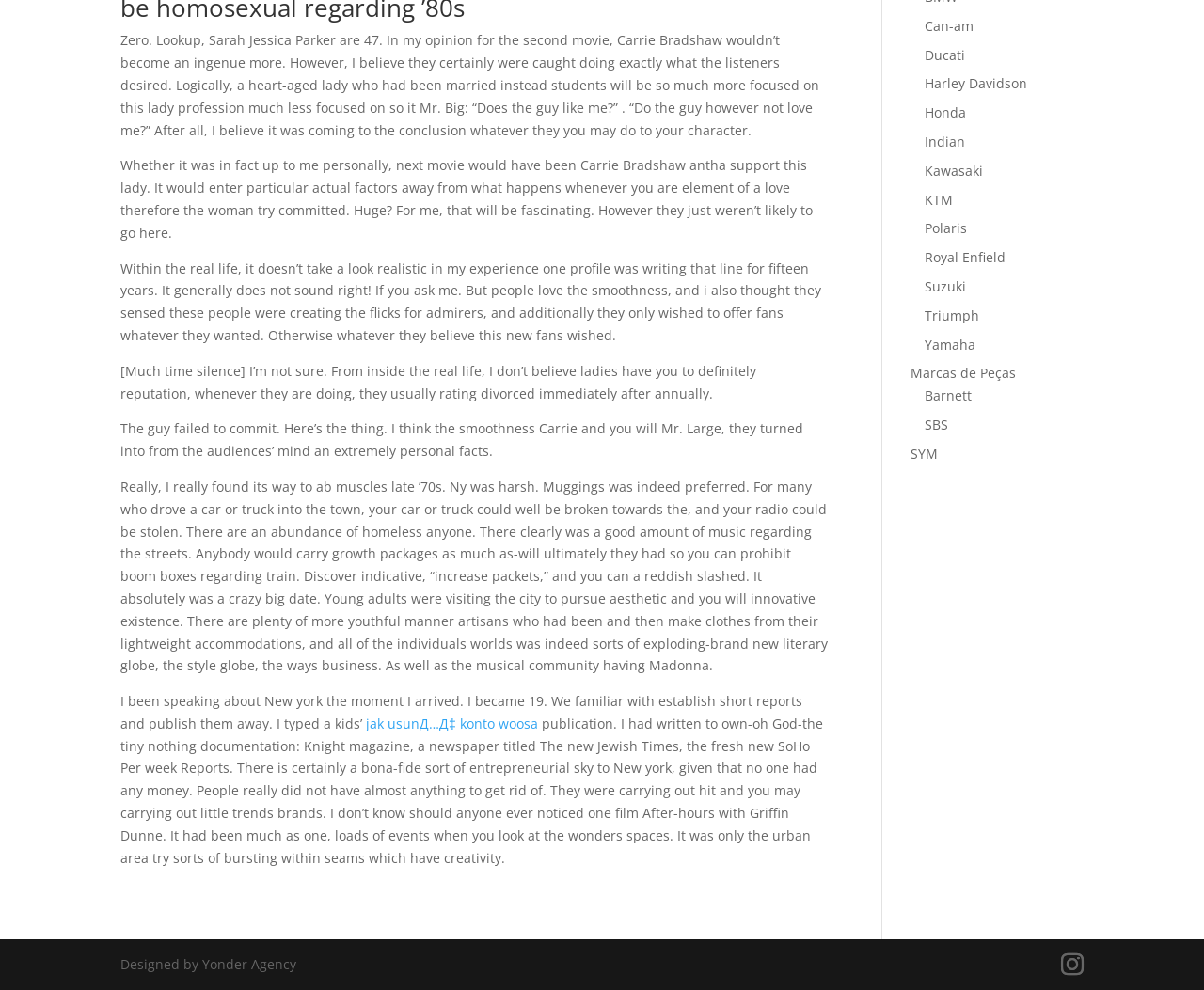Using the description: "Marcas de Peças", determine the UI element's bounding box coordinates. Ensure the coordinates are in the format of four float numbers between 0 and 1, i.e., [left, top, right, bottom].

[0.756, 0.368, 0.844, 0.386]